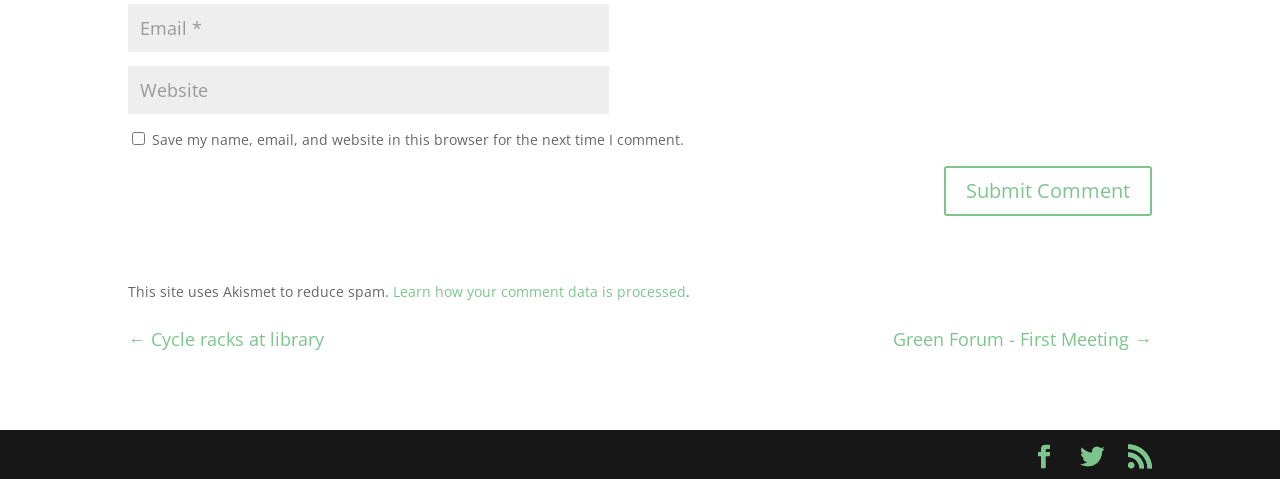Please identify the bounding box coordinates of the element that needs to be clicked to execute the following command: "Input website URL". Provide the bounding box using four float numbers between 0 and 1, formatted as [left, top, right, bottom].

[0.1, 0.137, 0.476, 0.238]